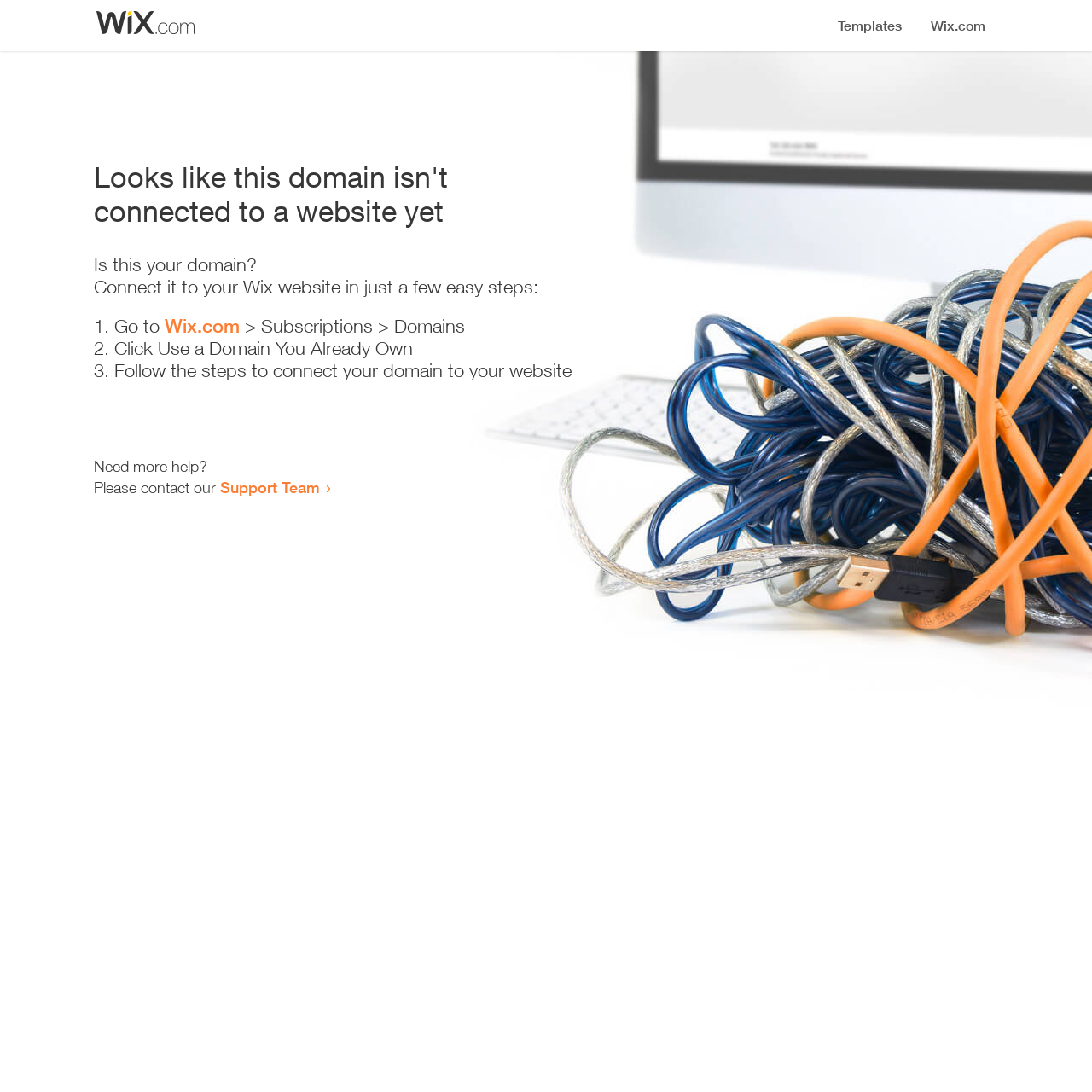Identify and provide the bounding box for the element described by: "Create account".

None